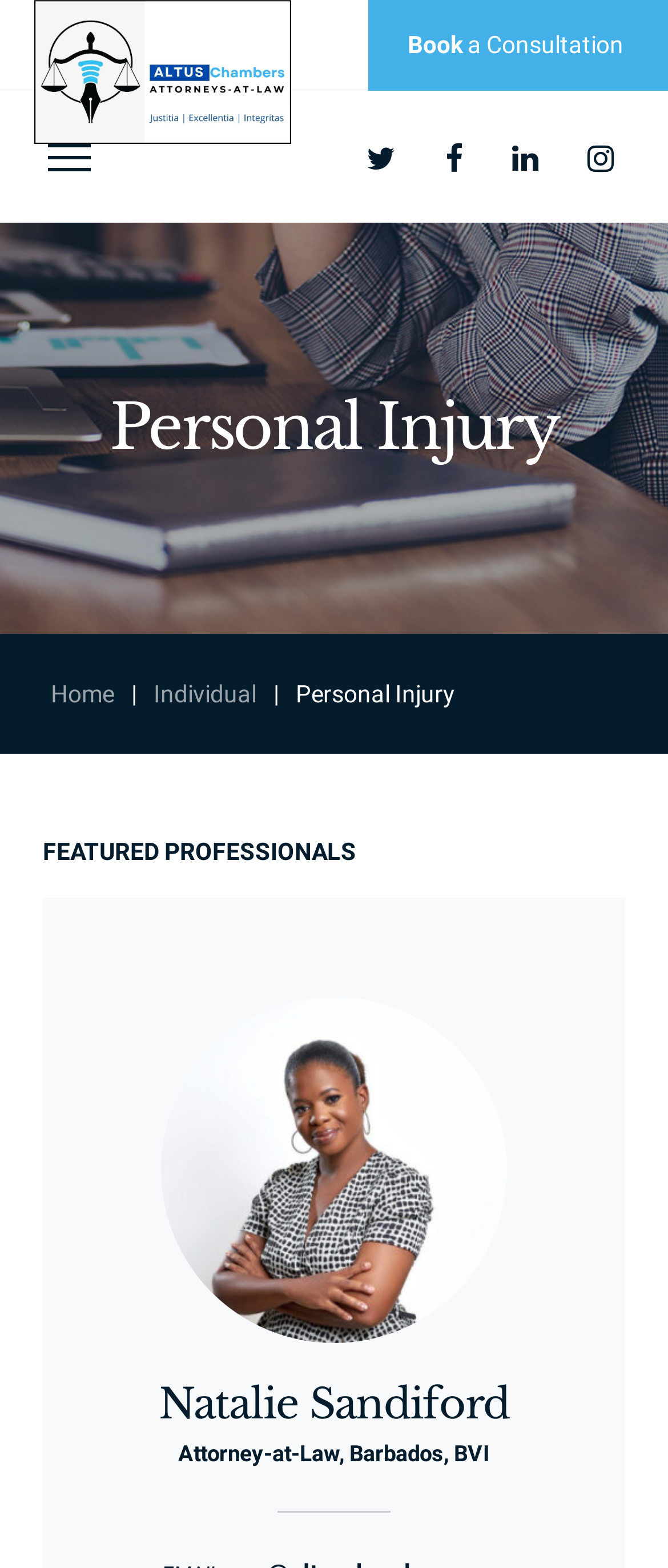What is the logo of Altus Chambers?
Give a detailed response to the question by analyzing the screenshot.

The logo of Altus Chambers is located at the top left corner of the webpage, with a bounding box coordinate of [0.051, 0.0, 0.436, 0.092]. It is an image element with the text 'logo'.